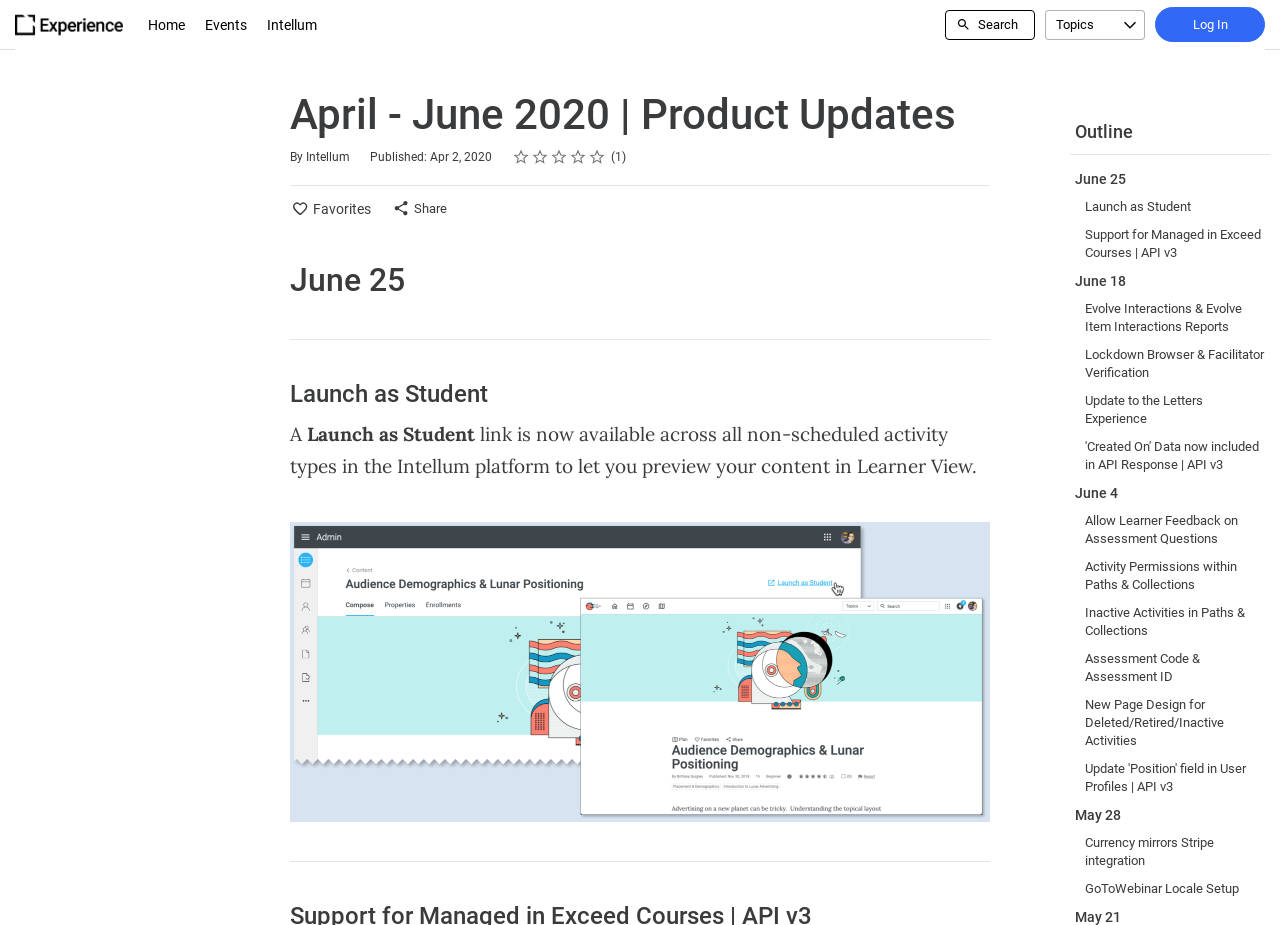Predict the bounding box coordinates of the area that should be clicked to accomplish the following instruction: "Log in to the platform". The bounding box coordinates should consist of four float numbers between 0 and 1, i.e., [left, top, right, bottom].

[0.902, 0.008, 0.988, 0.045]